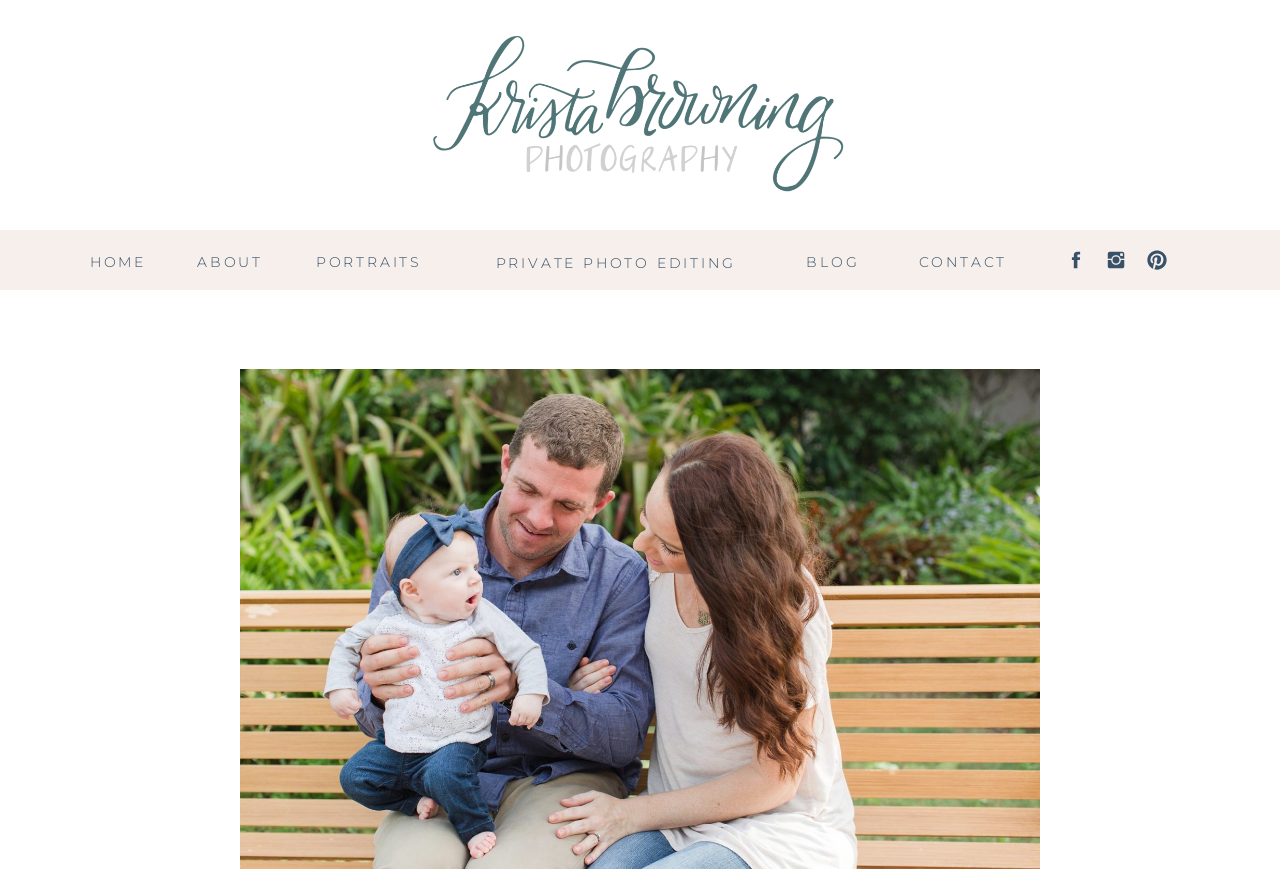Please determine the bounding box coordinates for the element that should be clicked to follow these instructions: "view the Stuart Family Photographer page".

[0.188, 0.419, 0.812, 0.986]